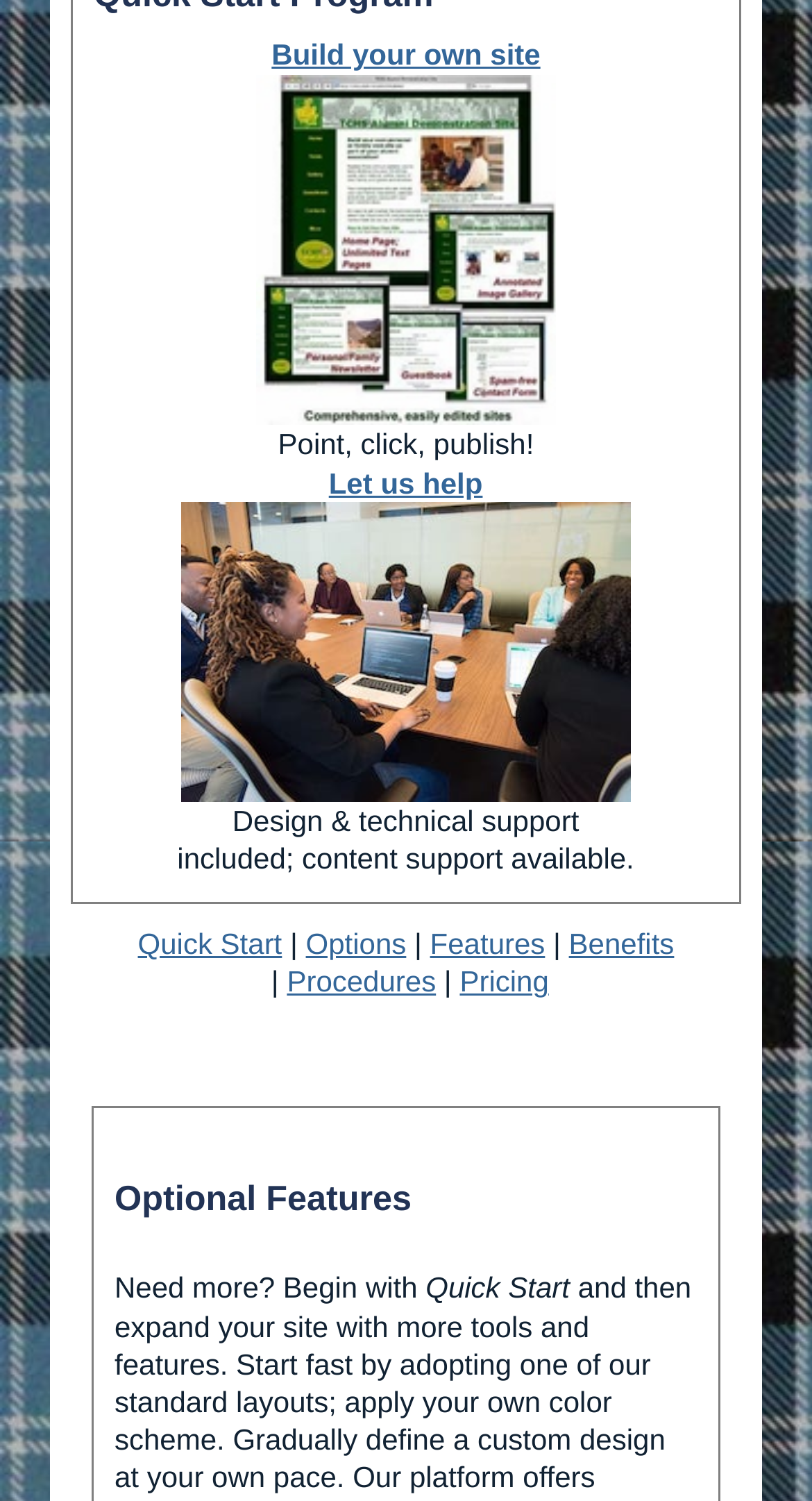Identify the bounding box for the described UI element: "Procedures".

[0.353, 0.643, 0.537, 0.665]